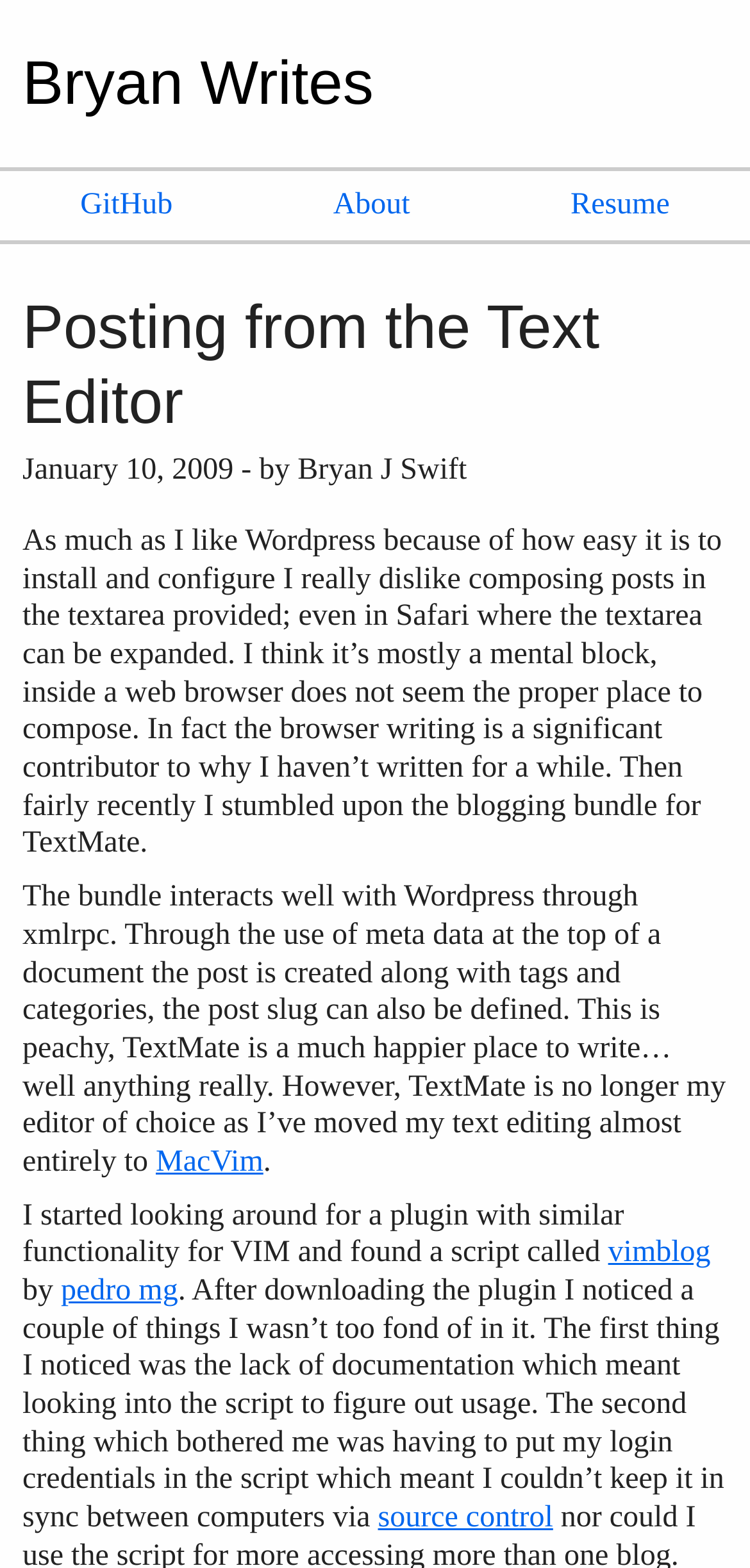Provide an in-depth caption for the webpage.

The webpage is a blog post titled "Posting from the Text Editor" by Bryan J Swift, dated January 10, 2009. At the top, there is a heading "Bryan Writes" with a link to the blog's main page. Below it, there are three links: "GitHub", "About", and "Resume", aligned horizontally.

The main content of the blog post is divided into paragraphs of text. The first paragraph discusses the author's dislike of composing posts in a web browser's textarea, citing it as a reason for not writing for a while. The second paragraph introduces the blogging bundle for TextMate, which allows for easy posting to Wordpress through xmlrpc.

The third paragraph mentions the author's switch to MacVim as their text editor of choice and their search for a similar plugin for VIM. A link to "vimblog" by pedro mg is provided, which is a script that allows for posting to Wordpress from VIM. However, the author notes that the plugin lacks documentation and requires login credentials to be stored in the script, which is a concern.

Throughout the webpage, there are no images, but there are several links to other pages and resources, including the blog's main page, GitHub, and the author's resume. The text is organized into clear paragraphs, making it easy to read and follow.